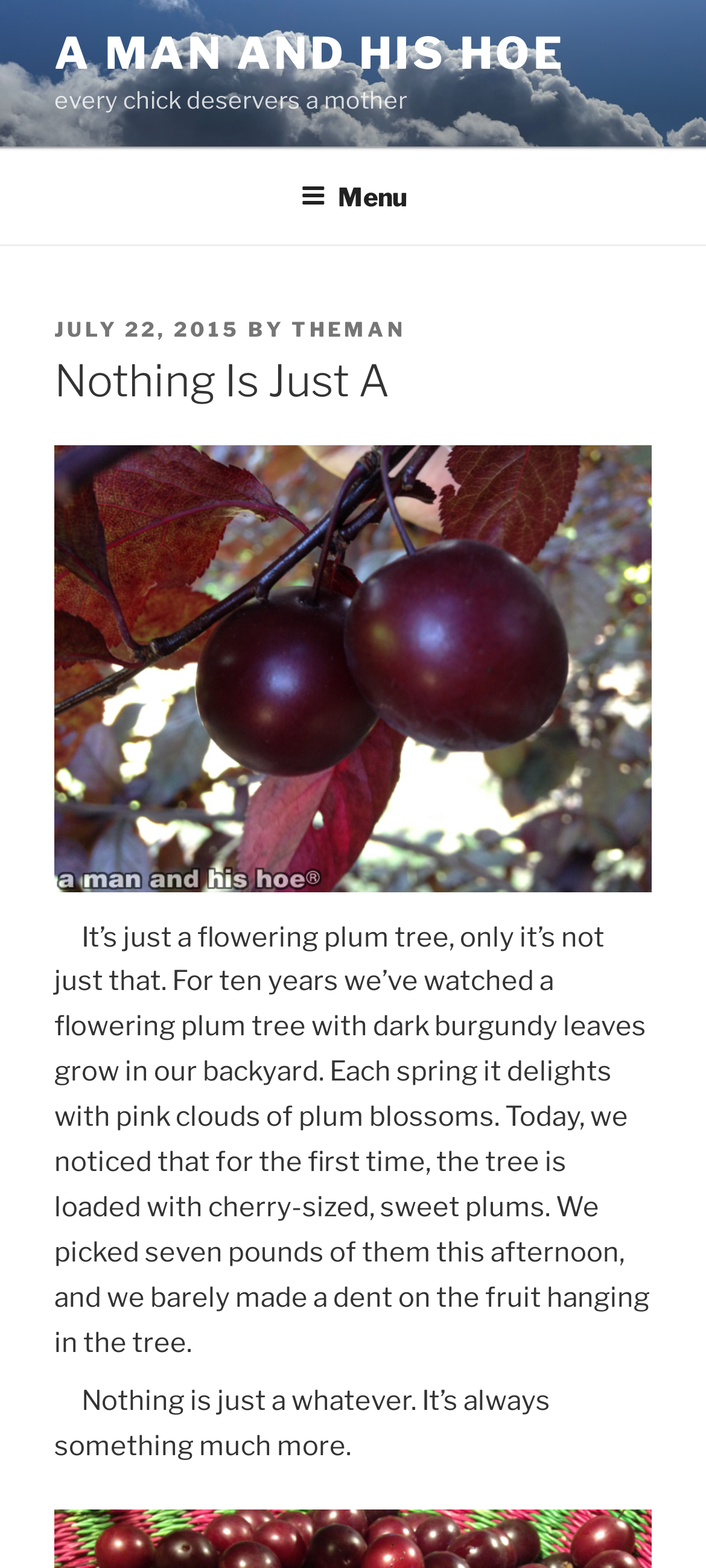What is the name of the author of the article?
Provide a well-explained and detailed answer to the question.

I found the author's name by looking at the header section of the webpage, where it says 'POSTED ON JULY 22, 2015 BY THEMAN'.